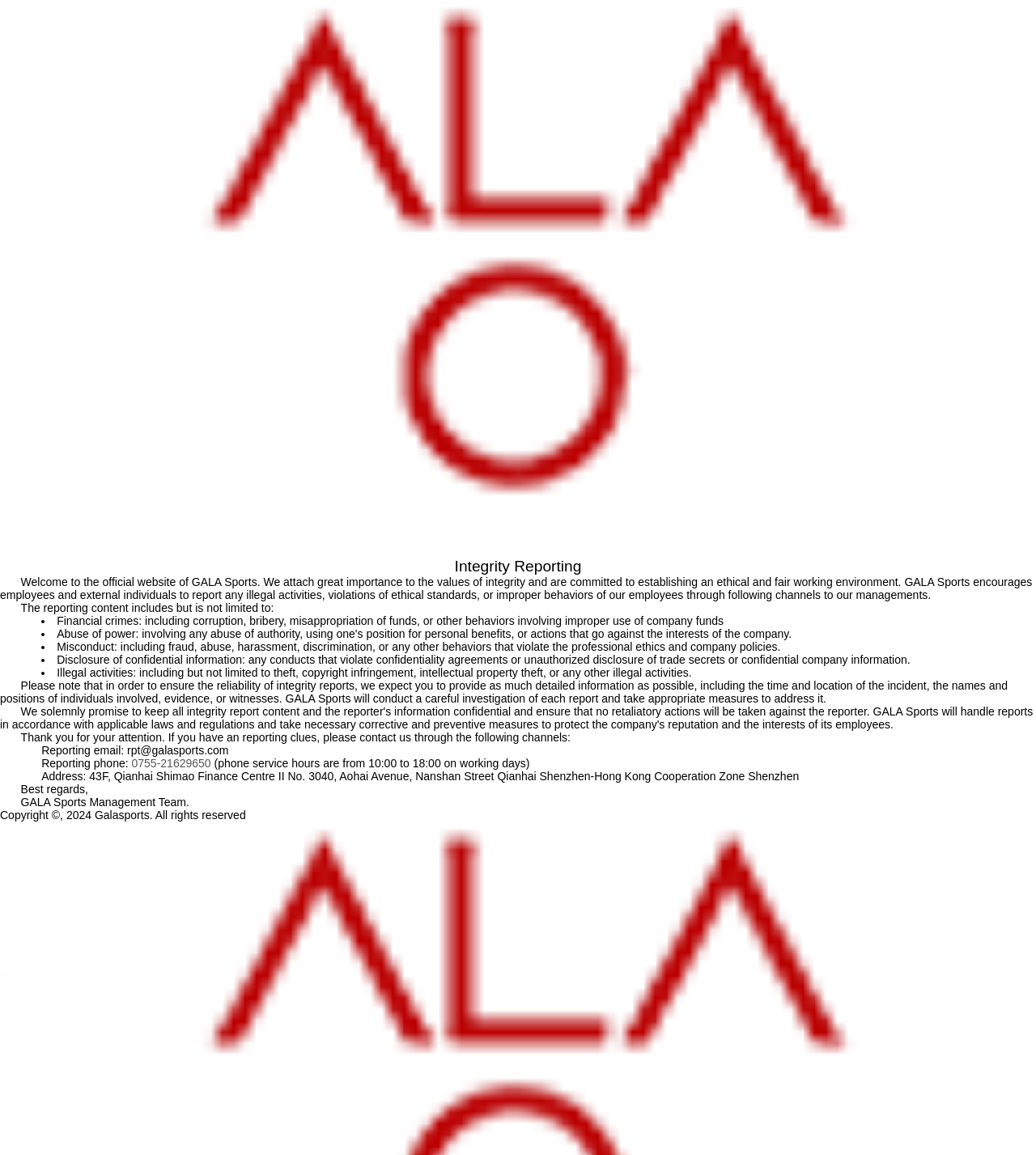How can individuals contact GALA Sports to report an incident?
Answer the question based on the image using a single word or a brief phrase.

Through email, phone, or address